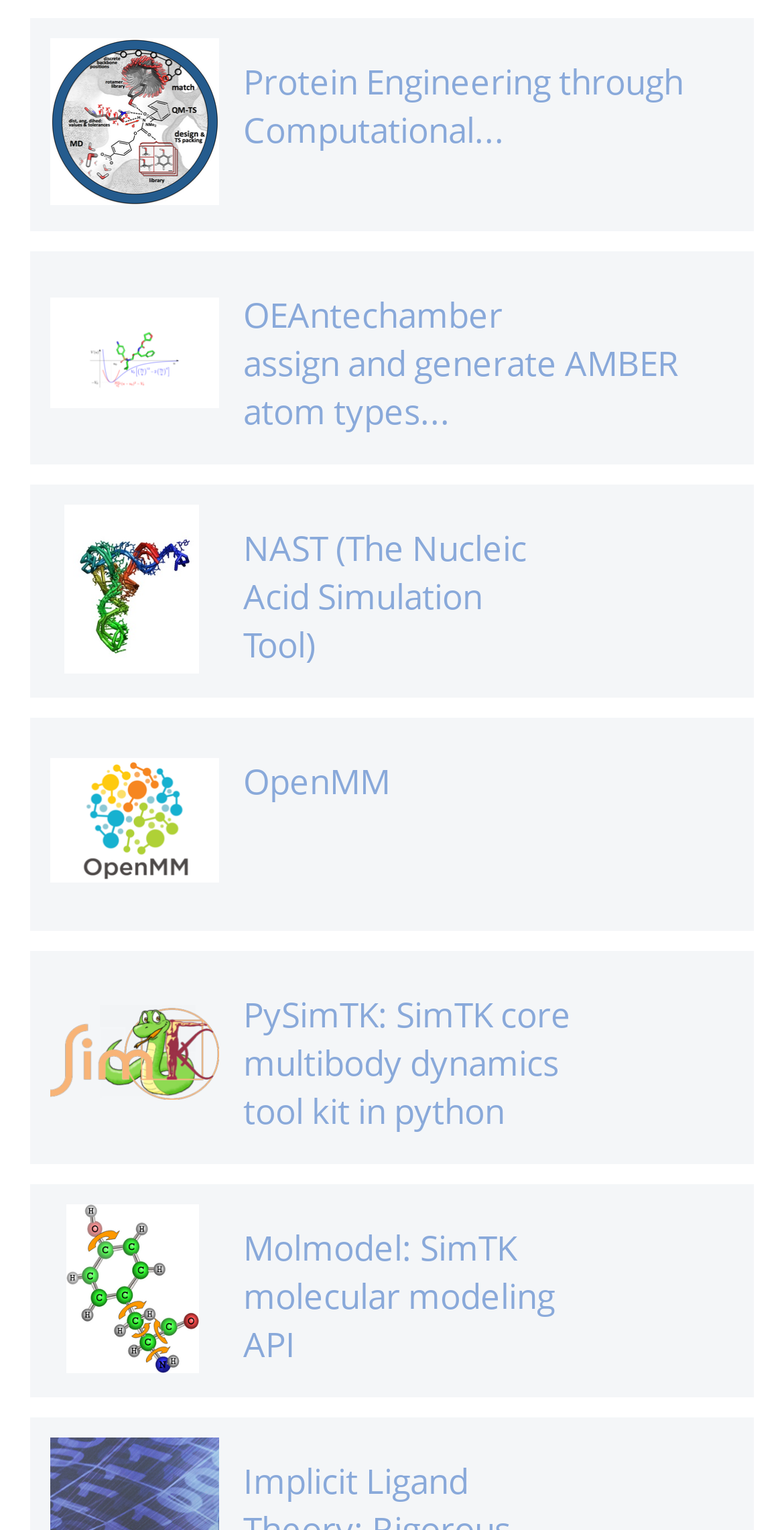Find the bounding box coordinates of the clickable element required to execute the following instruction: "Open OEAntechamber assign and generate AMBER atom types page". Provide the coordinates as four float numbers between 0 and 1, i.e., [left, top, right, bottom].

[0.064, 0.19, 0.936, 0.286]